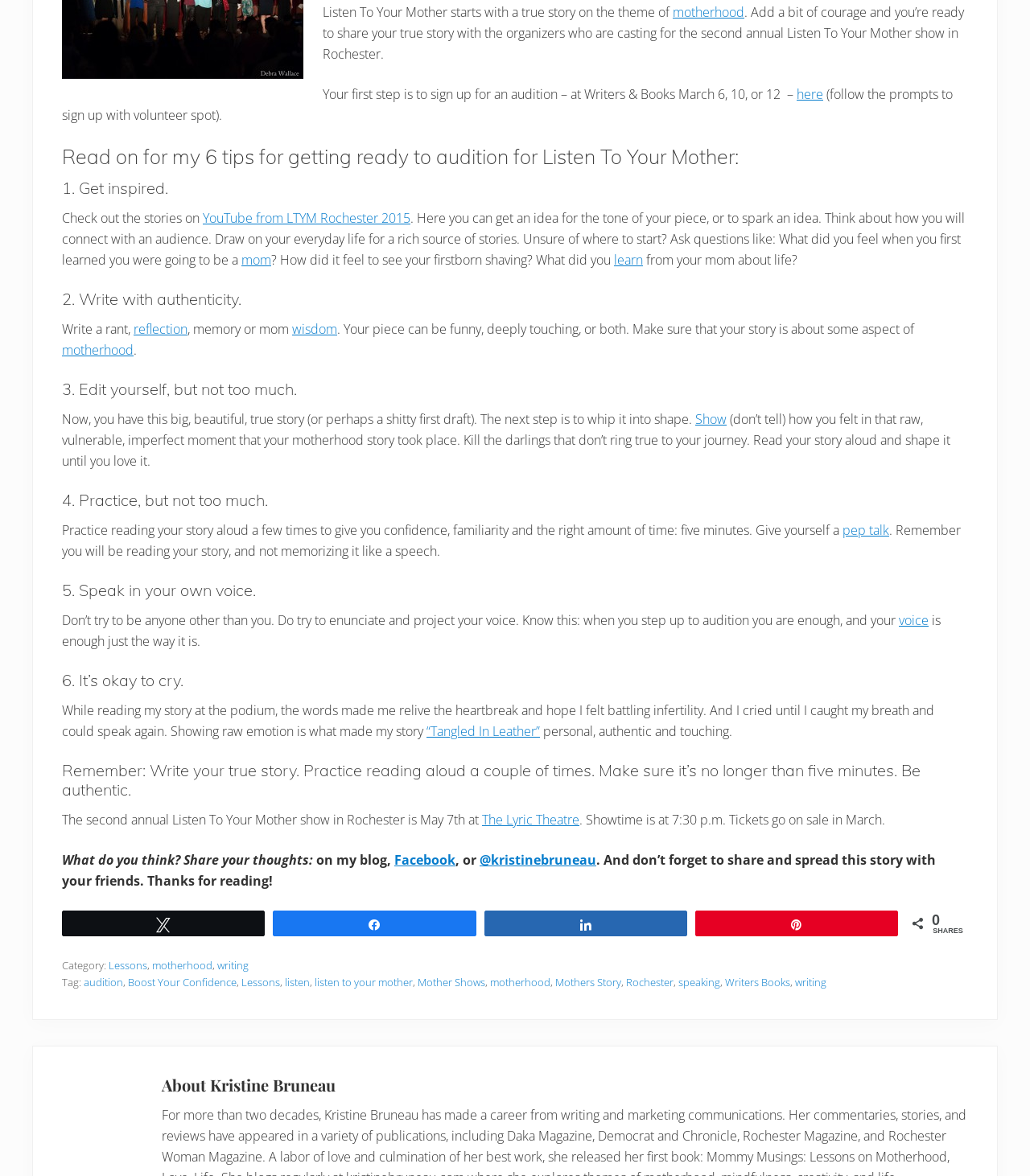Please identify the bounding box coordinates of where to click in order to follow the instruction: "Get a pep talk".

[0.818, 0.443, 0.863, 0.458]